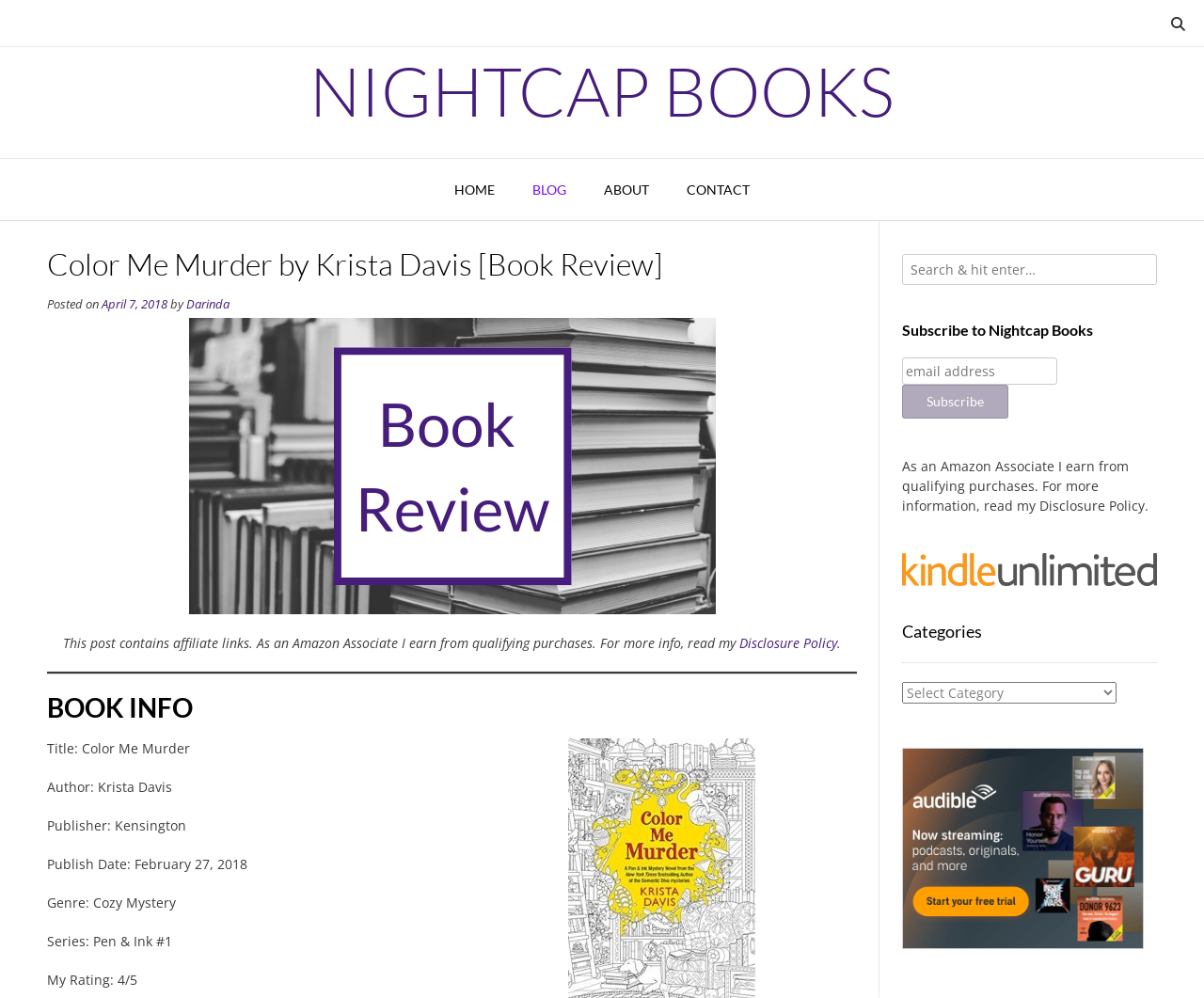Using the provided description April 7, 2018January 14, 2024, find the bounding box coordinates for the UI element. Provide the coordinates in (top-left x, top-left y, bottom-right x, bottom-right y) format, ensuring all values are between 0 and 1.

[0.084, 0.297, 0.139, 0.313]